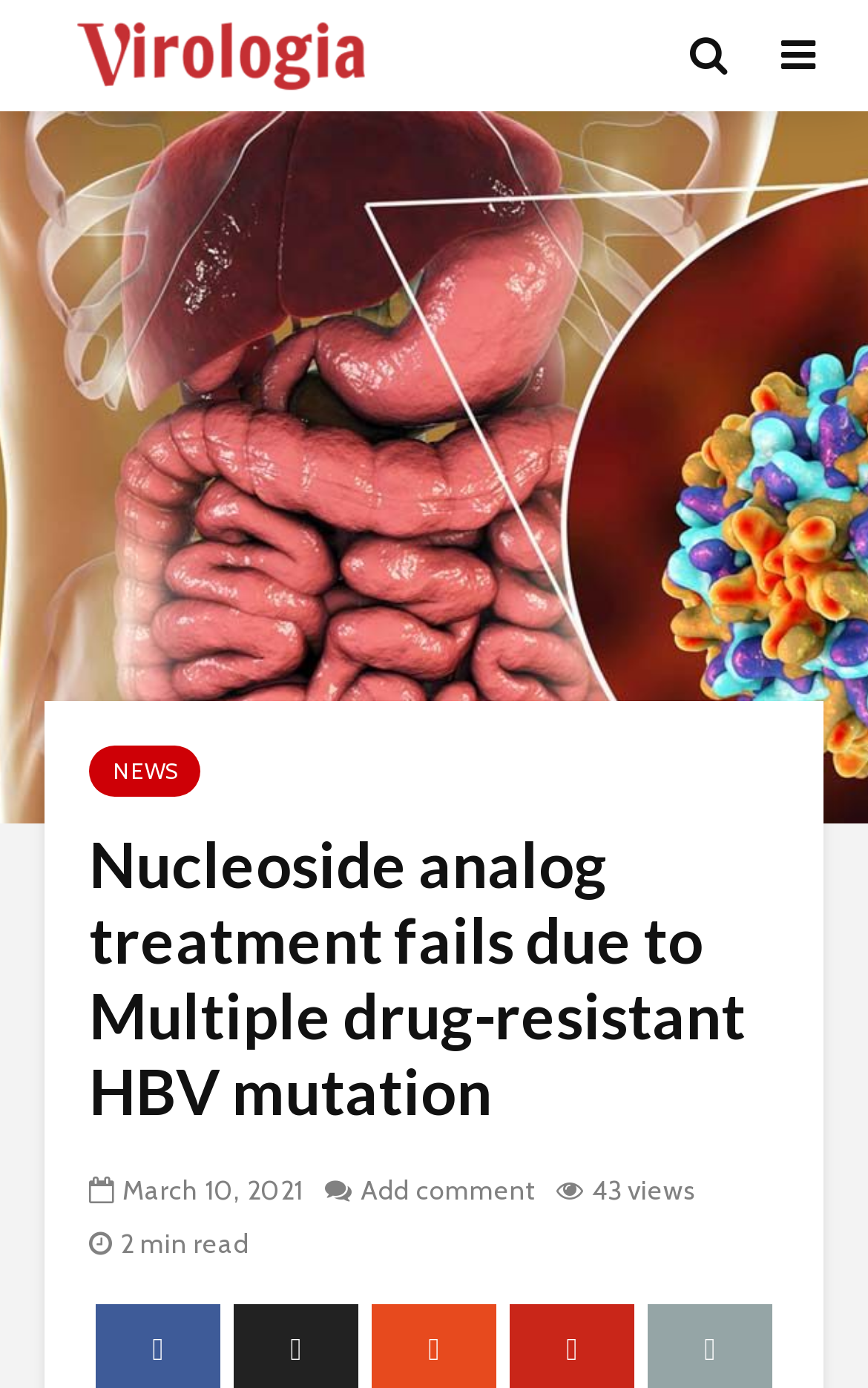What is the purpose of the button with the icon?
Answer the question in a detailed and comprehensive manner.

I found the purpose of the button by looking at the link element with the text 'Add comment' located at the coordinates [0.374, 0.845, 0.615, 0.869]. The icon '' suggests that it is a button, and the text 'Add comment' indicates its purpose.